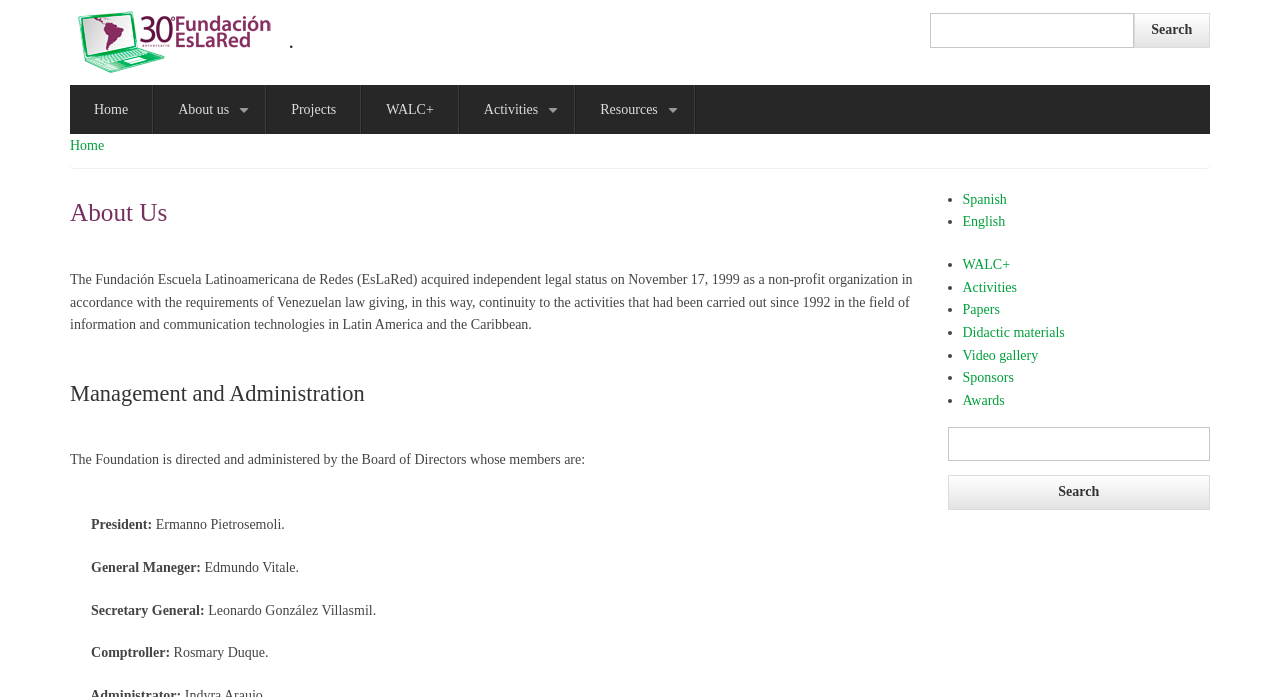Please provide a brief answer to the question using only one word or phrase: 
What is the purpose of the search box?

To search the website